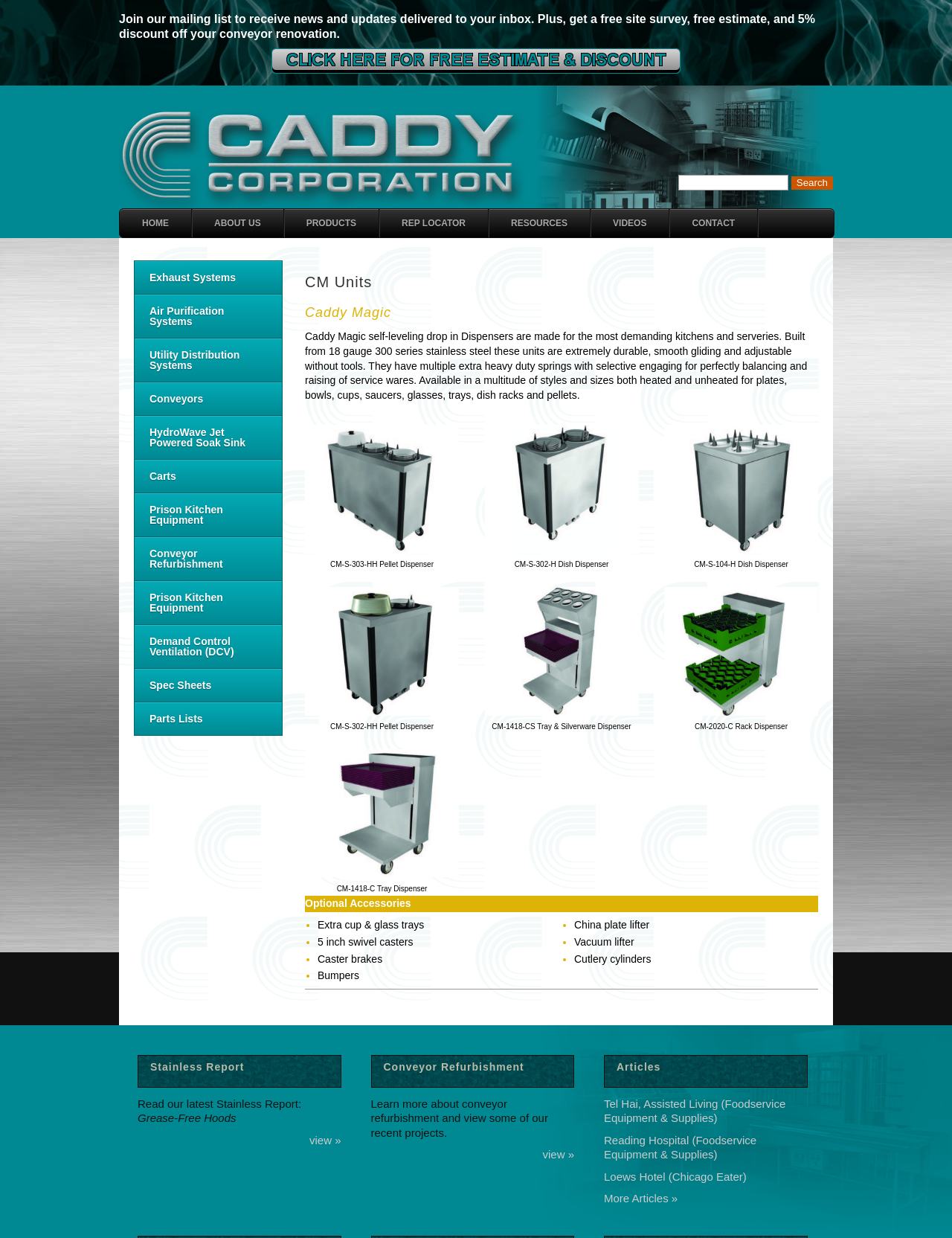What is the company name mentioned on the webpage?
Please describe in detail the information shown in the image to answer the question.

The company name 'Caddy Corporation' is mentioned on the webpage as part of the root element 'Caddy Corporation - CM Units'.